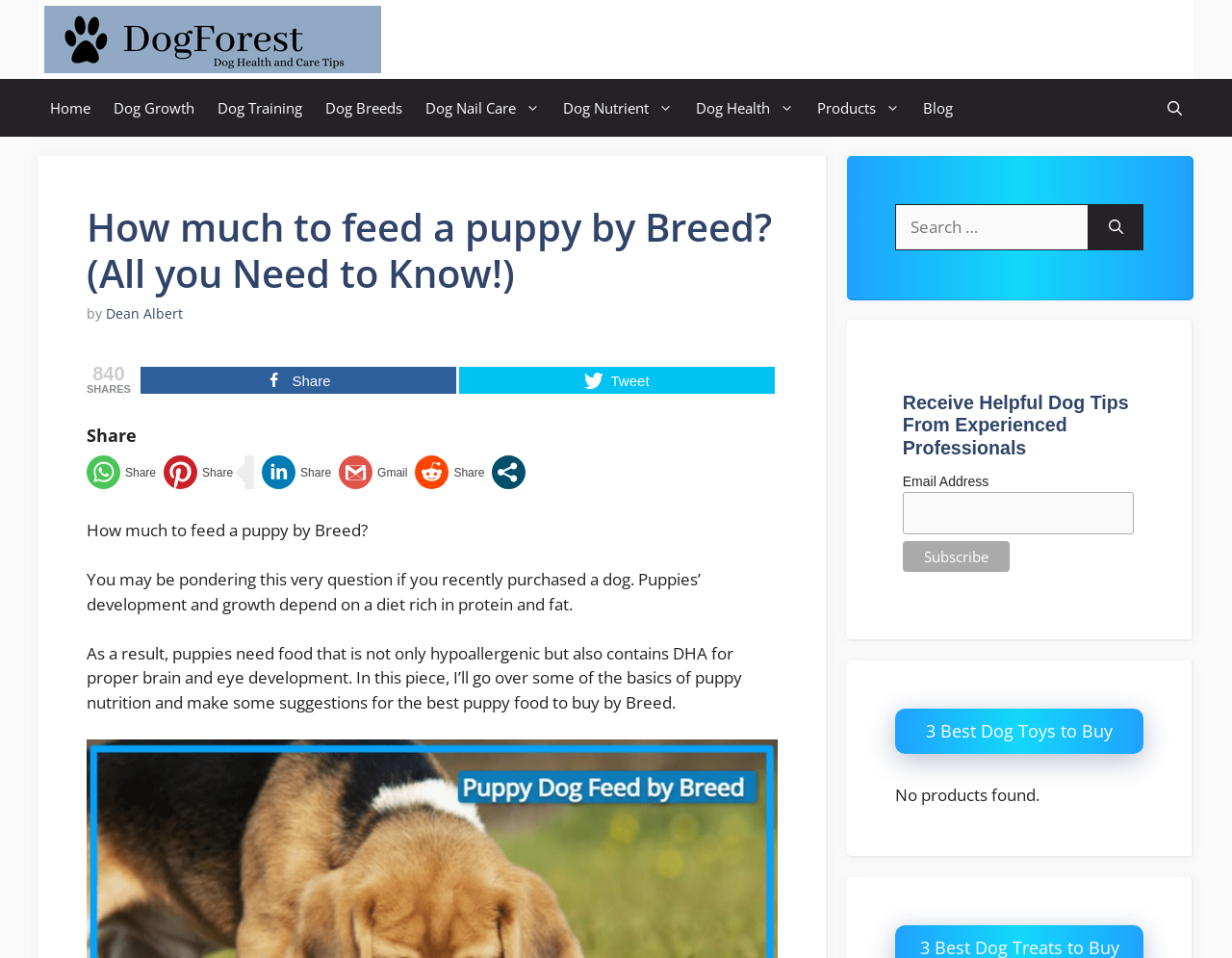Offer a thorough description of the webpage.

This webpage is about feeding puppies by breed. At the top, there is a banner with the site's name, "Dogsforest.com", accompanied by an image. Below the banner, there is a primary navigation menu with 9 links: "Home", "Dog Growth", "Dog Training", "Dog Breeds", "Dog Nail Care", "Dog Nutrient", "Dog Health", "Products", and "Blog". 

On the left side of the page, there is a heading that reads "How much to feed a puppy by Breed? (All you Need to Know!)" followed by a paragraph of text that discusses the importance of proper nutrition for puppies. Below this, there are several social media sharing links and buttons.

On the right side of the page, there are three complementary sections. The first section contains a search bar with a label "Search for:" and a search button. The second section has a heading that reads "Receive Helpful Dog Tips From Experienced Professionals" and a form to subscribe to a newsletter with an email address textbox and a "Subscribe" button. The third section has a heading that reads "3 Best Dog Toys to Buy" but currently displays a message "No products found."